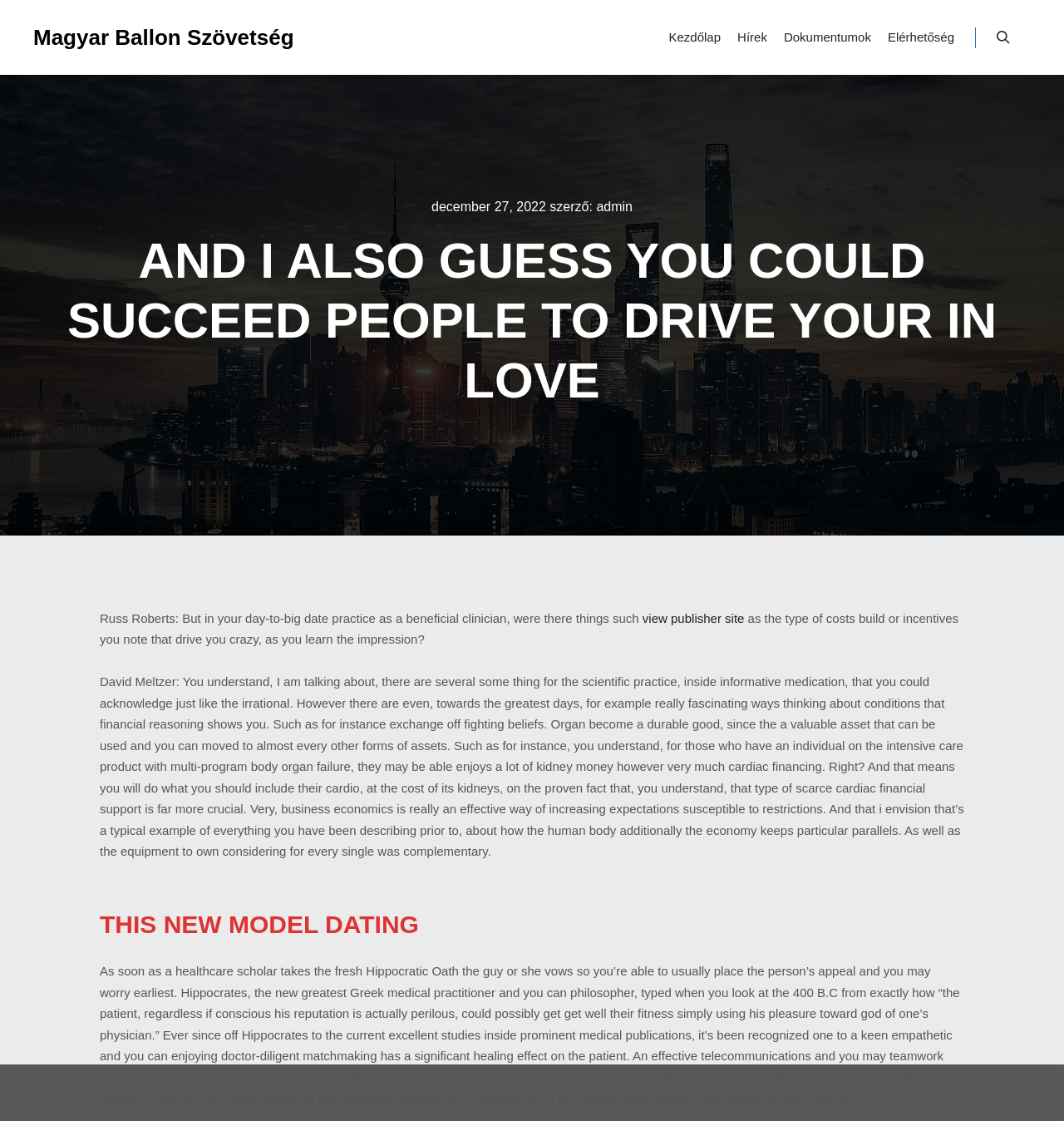Please mark the clickable region by giving the bounding box coordinates needed to complete this instruction: "Click on the 'Elérhetőség' link".

[0.827, 0.0, 0.905, 0.067]